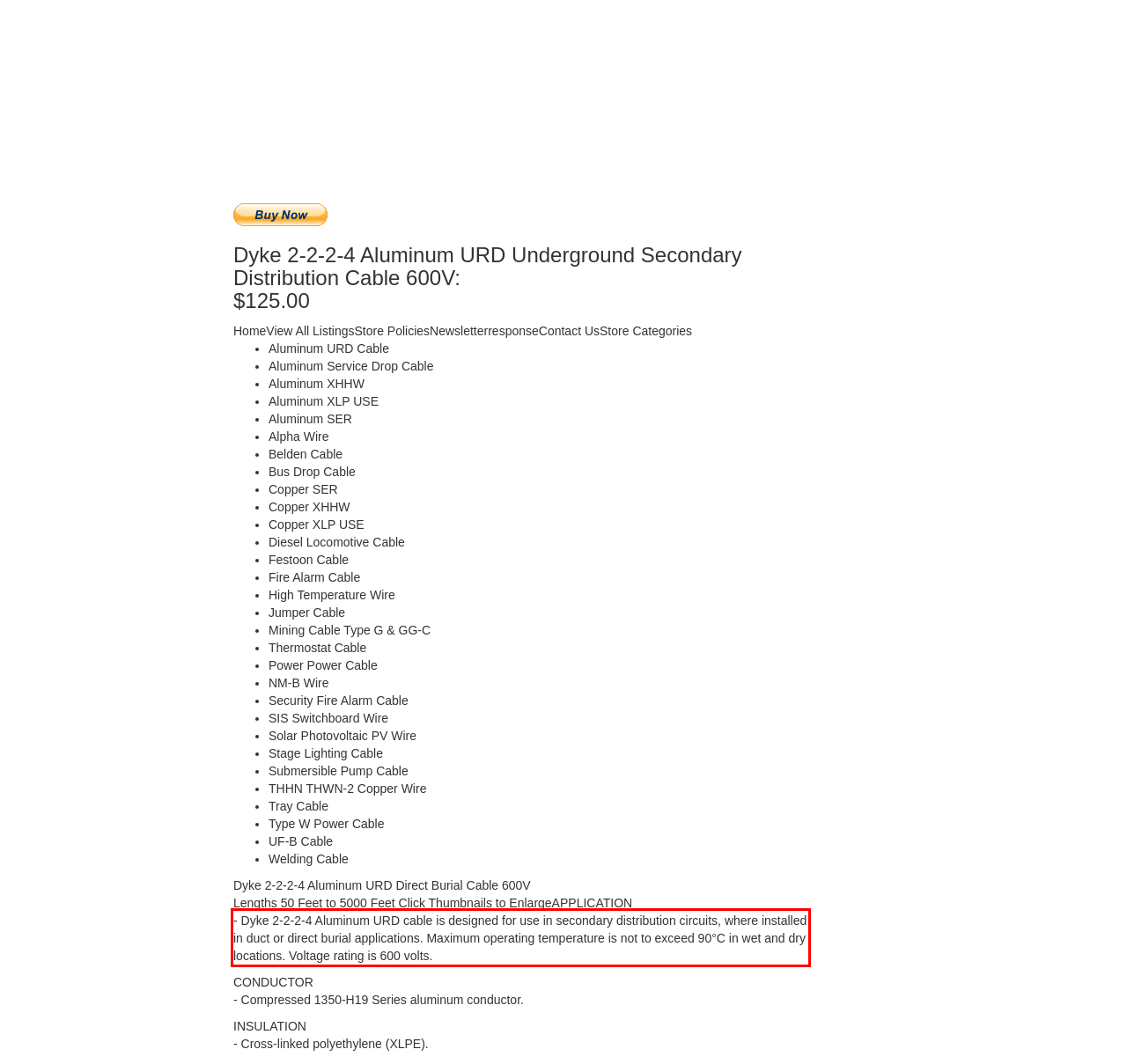Given a webpage screenshot, locate the red bounding box and extract the text content found inside it.

- Dyke 2-2-2-4 Aluminum URD cable is designed for use in secondary distribution circuits, where installed in duct or direct burial applications. Maximum operating temperature is not to exceed 90°C in wet and dry locations. Voltage rating is 600 volts.